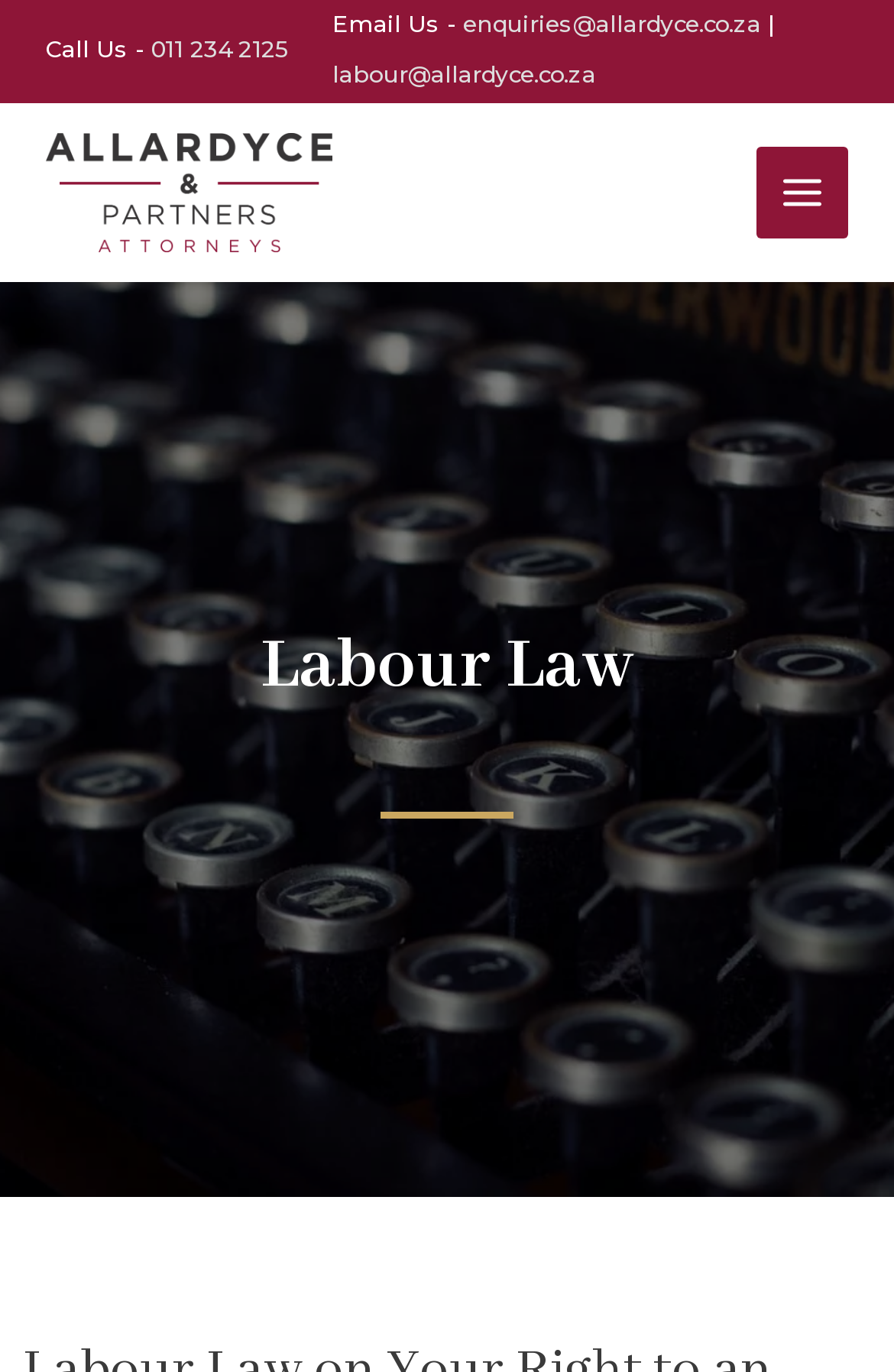Consider the image and give a detailed and elaborate answer to the question: 
What is the phone number to call?

I found the phone number by looking at the top section of the webpage, where it says 'Call Us -' followed by the phone number '011 234 2125'.